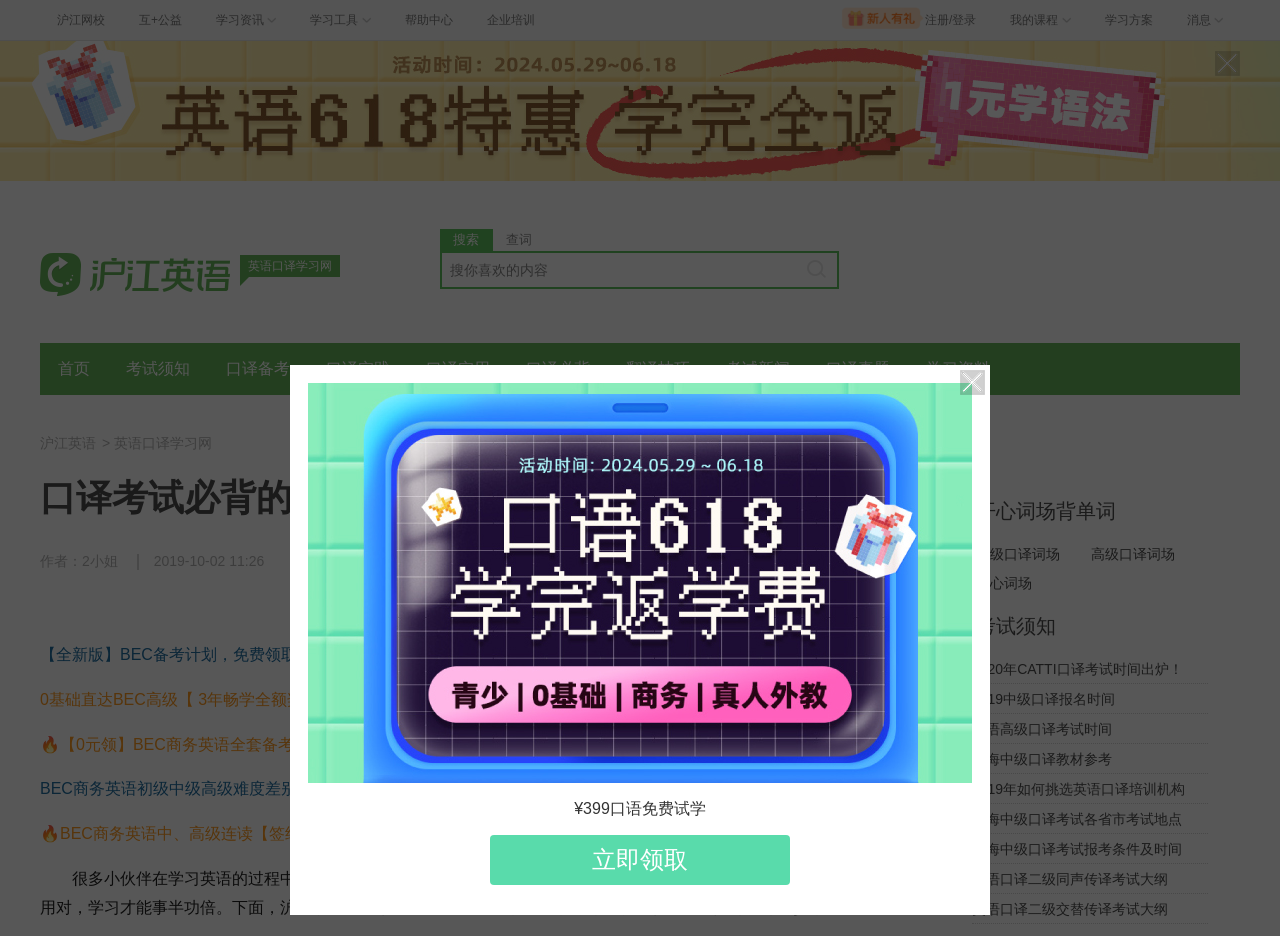Please identify the bounding box coordinates of the element's region that should be clicked to execute the following instruction: "Go to the homepage". The bounding box coordinates must be four float numbers between 0 and 1, i.e., [left, top, right, bottom].

[0.031, 0.366, 0.084, 0.422]